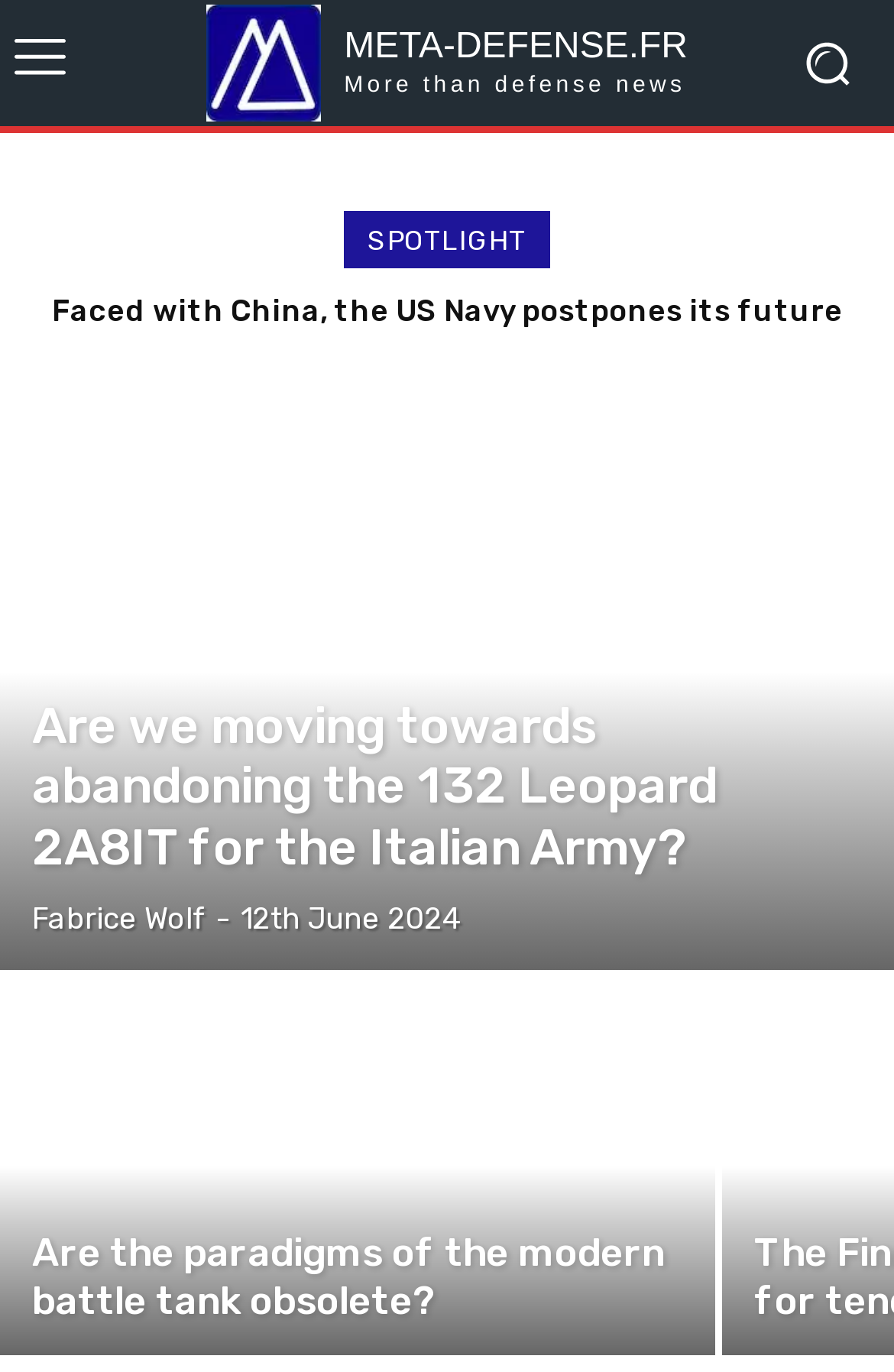Answer the following query concisely with a single word or phrase:
Is there a section for spotlight news?

Yes